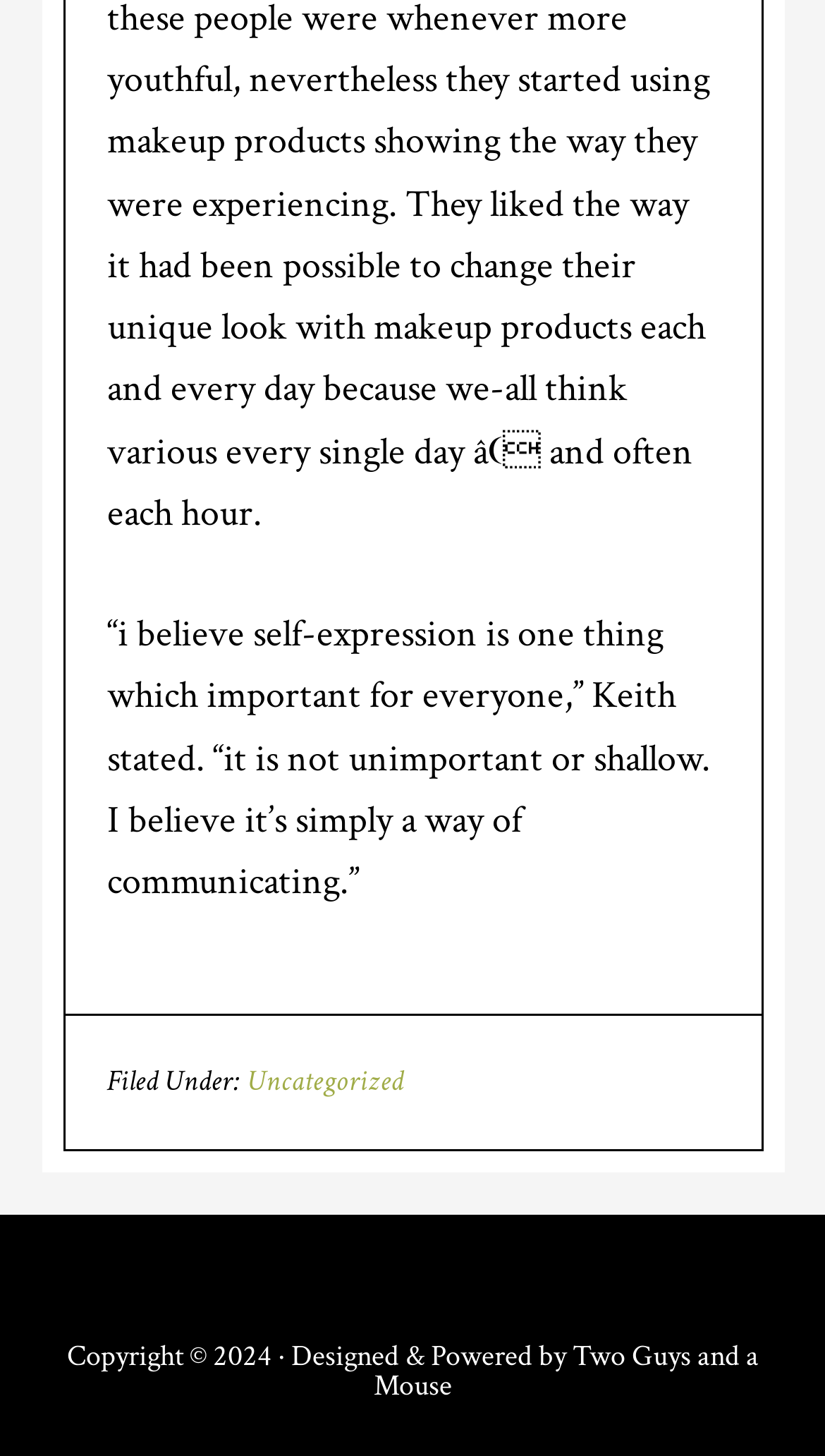Identify the bounding box coordinates for the UI element mentioned here: "Two Guys and a Mouse". Provide the coordinates as four float values between 0 and 1, i.e., [left, top, right, bottom].

[0.453, 0.919, 0.919, 0.965]